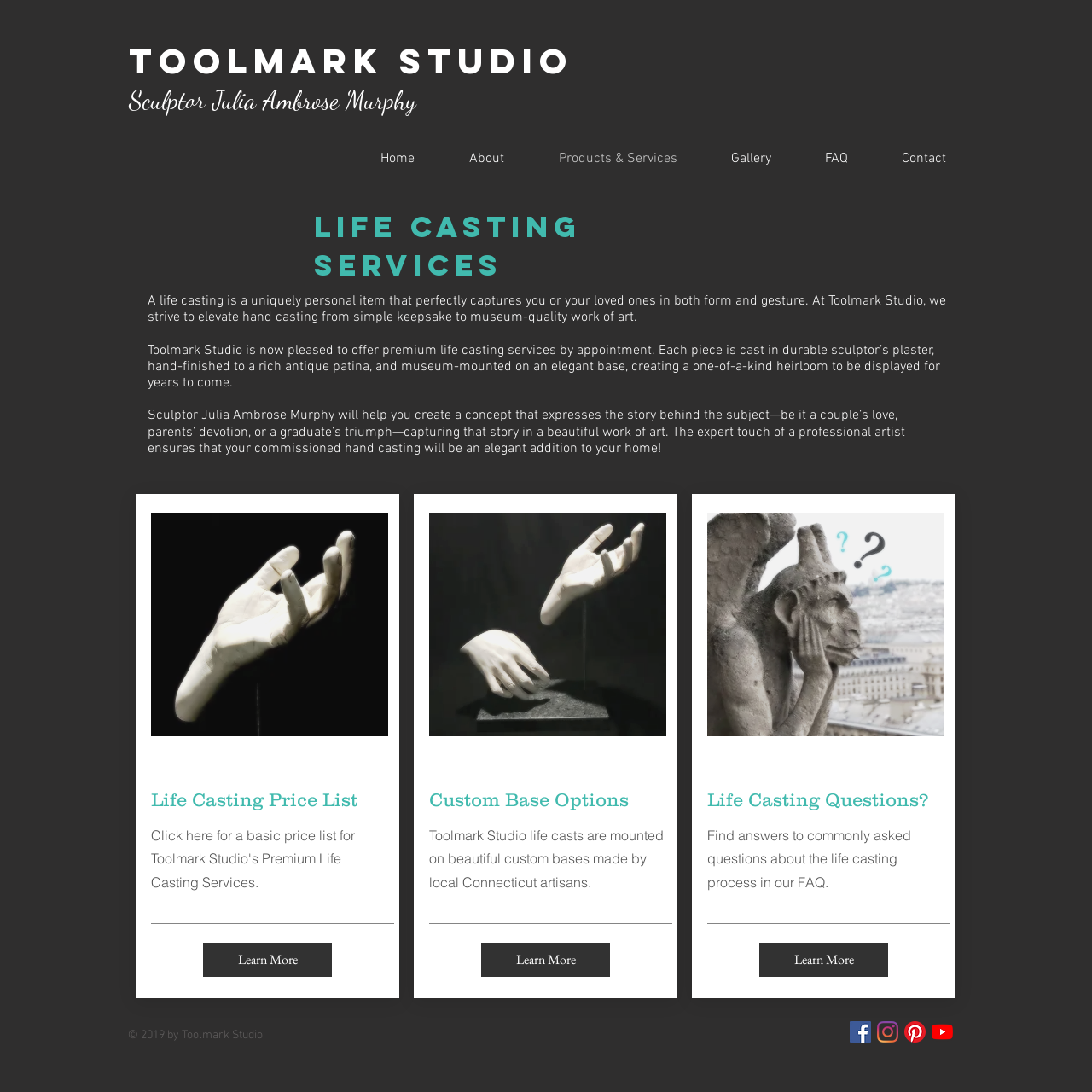Identify the bounding box coordinates of the area that should be clicked in order to complete the given instruction: "Open the 'Contact' page". The bounding box coordinates should be four float numbers between 0 and 1, i.e., [left, top, right, bottom].

[0.788, 0.134, 0.878, 0.157]